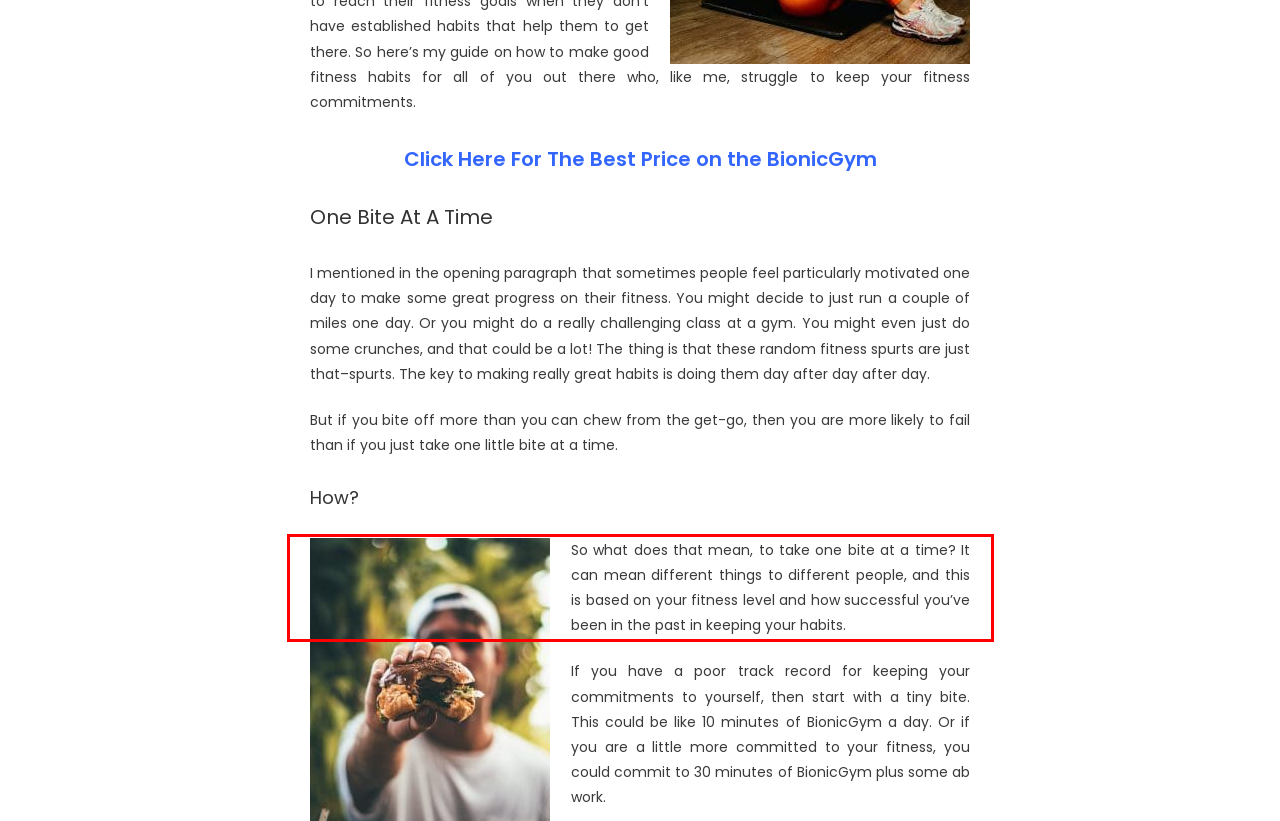Look at the screenshot of the webpage, locate the red rectangle bounding box, and generate the text content that it contains.

So what does that mean, to take one bite at a time? It can mean different things to different people, and this is based on your fitness level and how successful you’ve been in the past in keeping your habits.